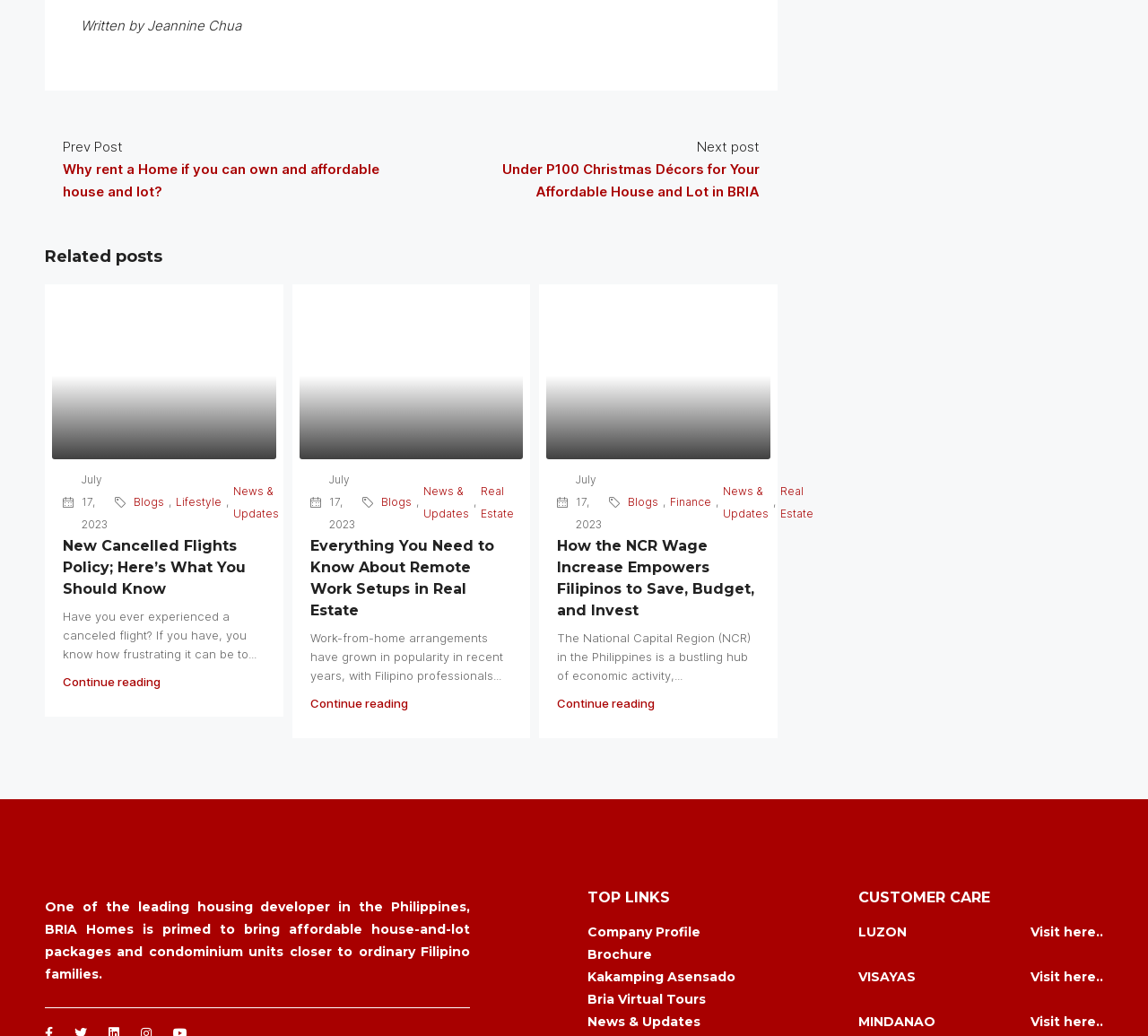Give a one-word or one-phrase response to the question:
What is the author of the first article?

Jeannine Chua